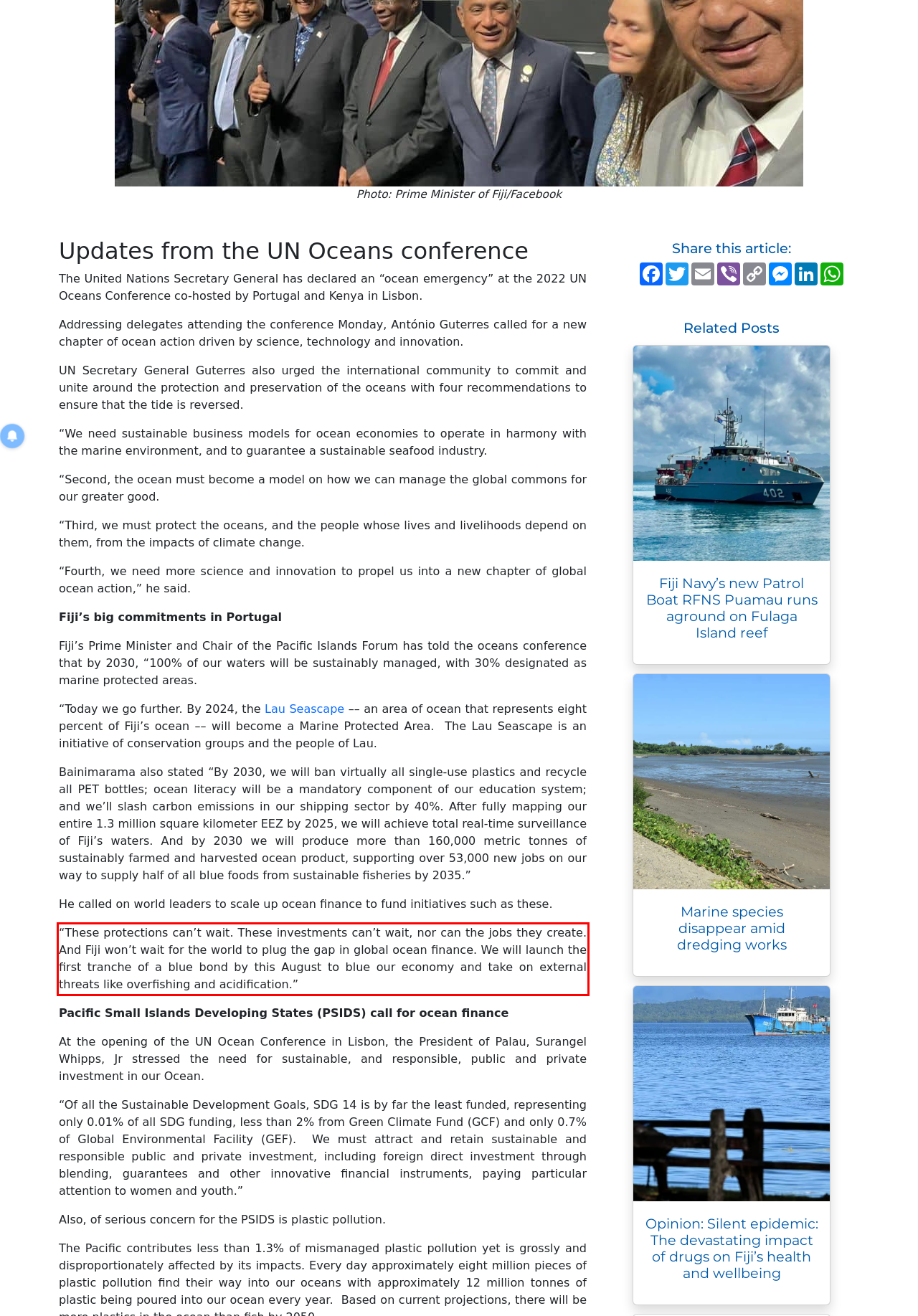In the screenshot of the webpage, find the red bounding box and perform OCR to obtain the text content restricted within this red bounding box.

“These protections can’t wait. These investments can’t wait, nor can the jobs they create. And Fiji won’t wait for the world to plug the gap in global ocean finance. We will launch the first tranche of a blue bond by this August to blue our economy and take on external threats like overfishing and acidification.”